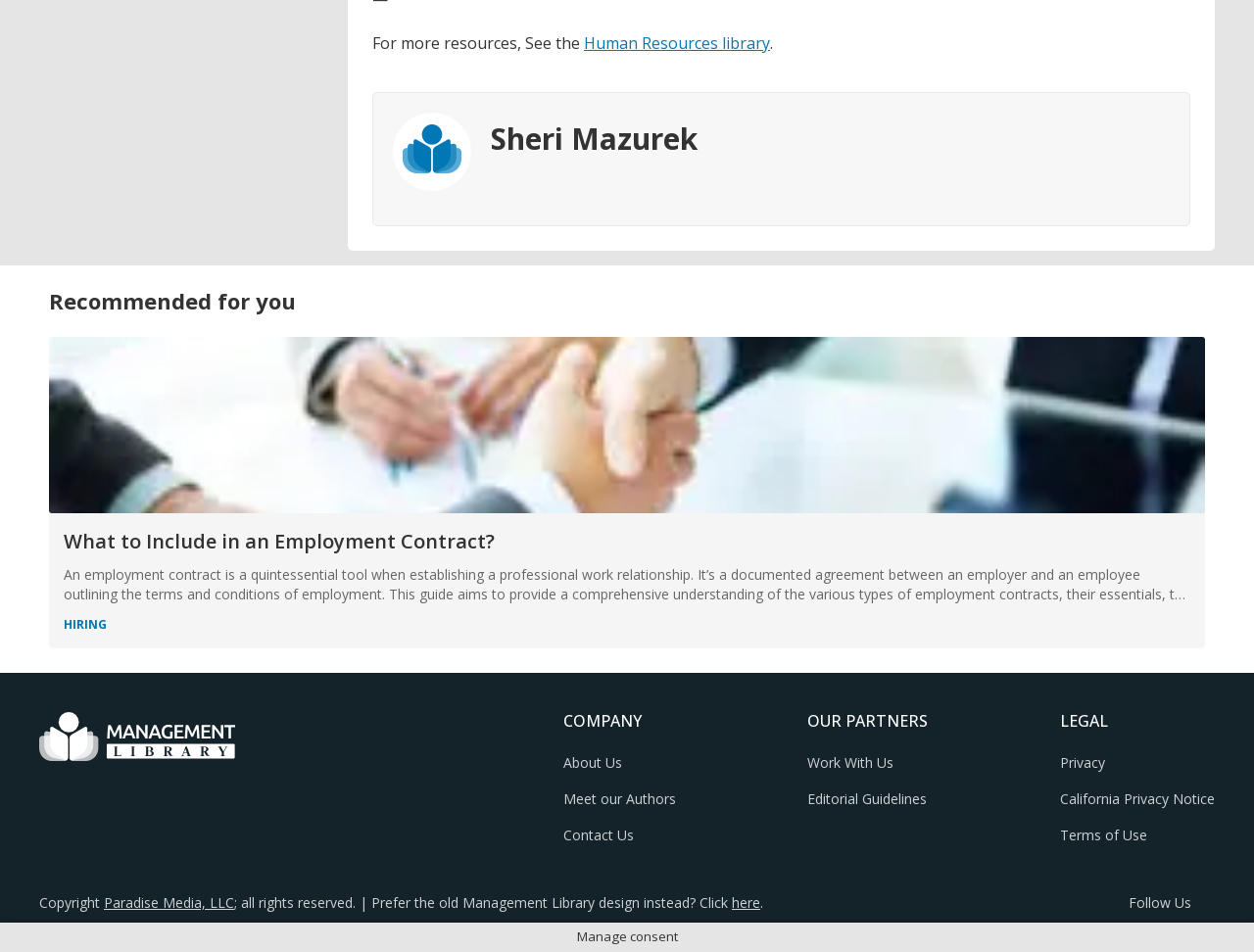What is the topic of the recommended article?
Refer to the screenshot and deliver a thorough answer to the question presented.

The recommended article is mentioned in the heading element with the text 'What to Include in an Employment Contract?' and also as a link with the same text.